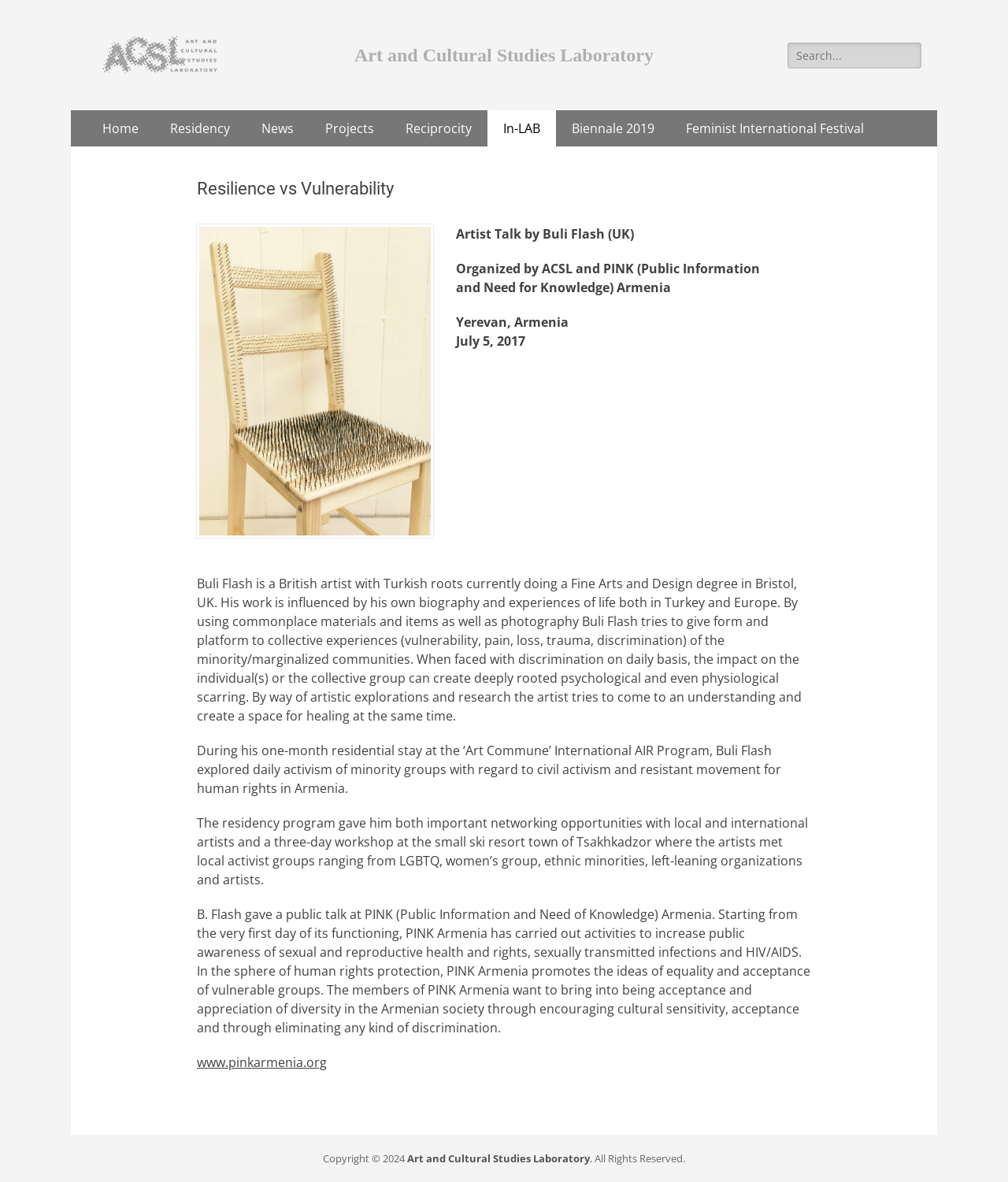Select the bounding box coordinates of the element I need to click to carry out the following instruction: "Click on the 'Whispers' link".

None